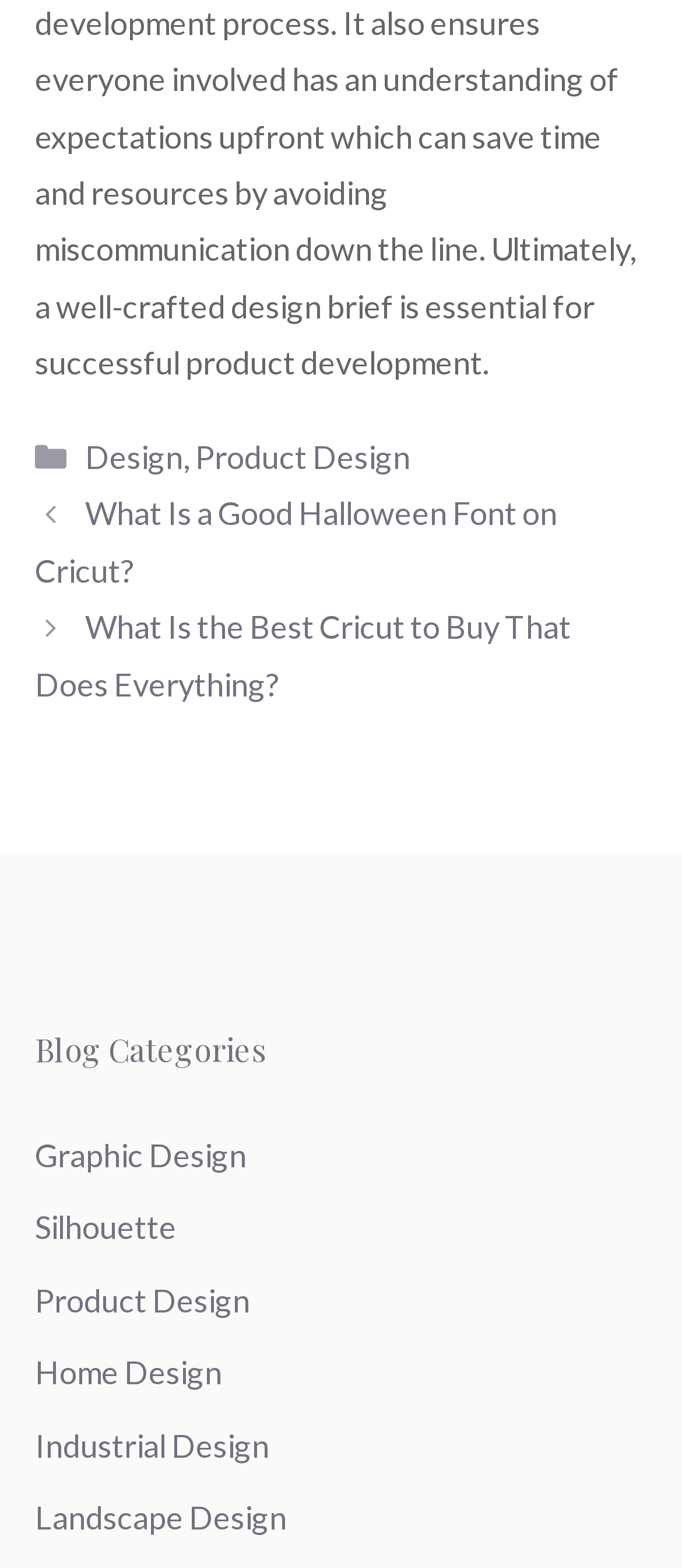Please give the bounding box coordinates of the area that should be clicked to fulfill the following instruction: "Click on the 'Design' category". The coordinates should be in the format of four float numbers from 0 to 1, i.e., [left, top, right, bottom].

[0.125, 0.279, 0.269, 0.304]